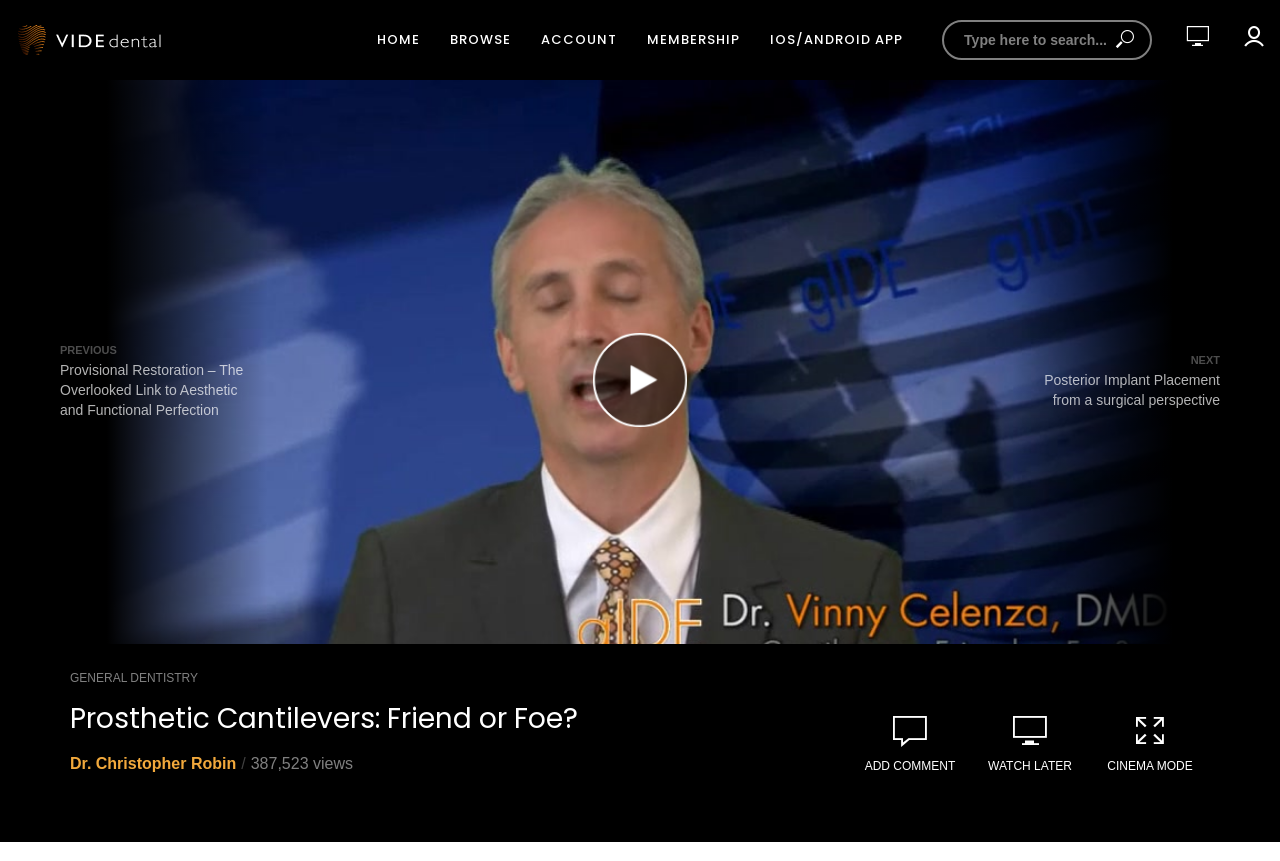Provide the bounding box coordinates for the area that should be clicked to complete the instruction: "read previous article".

[0.047, 0.395, 0.191, 0.488]